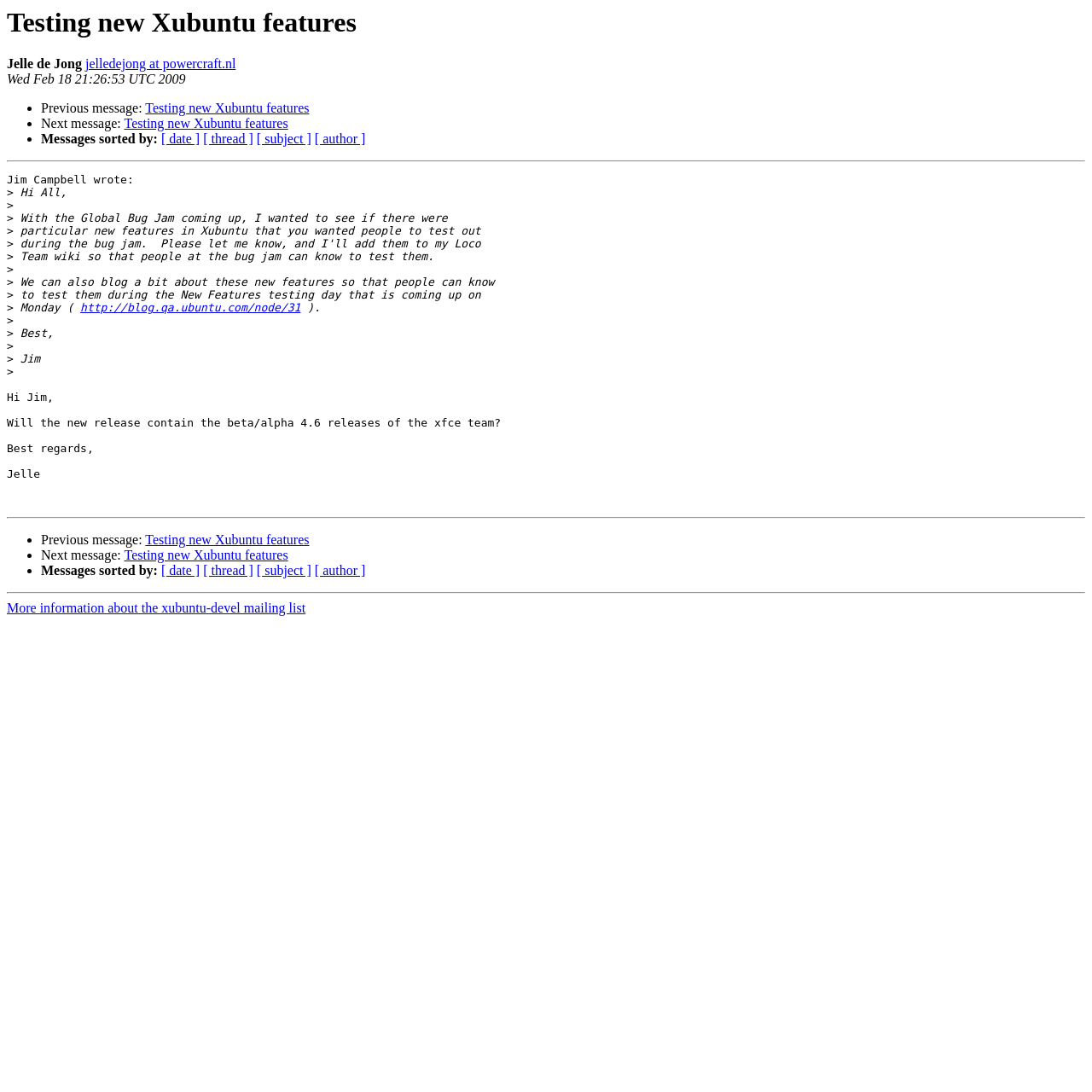Indicate the bounding box coordinates of the clickable region to achieve the following instruction: "View previous message."

[0.133, 0.093, 0.283, 0.106]